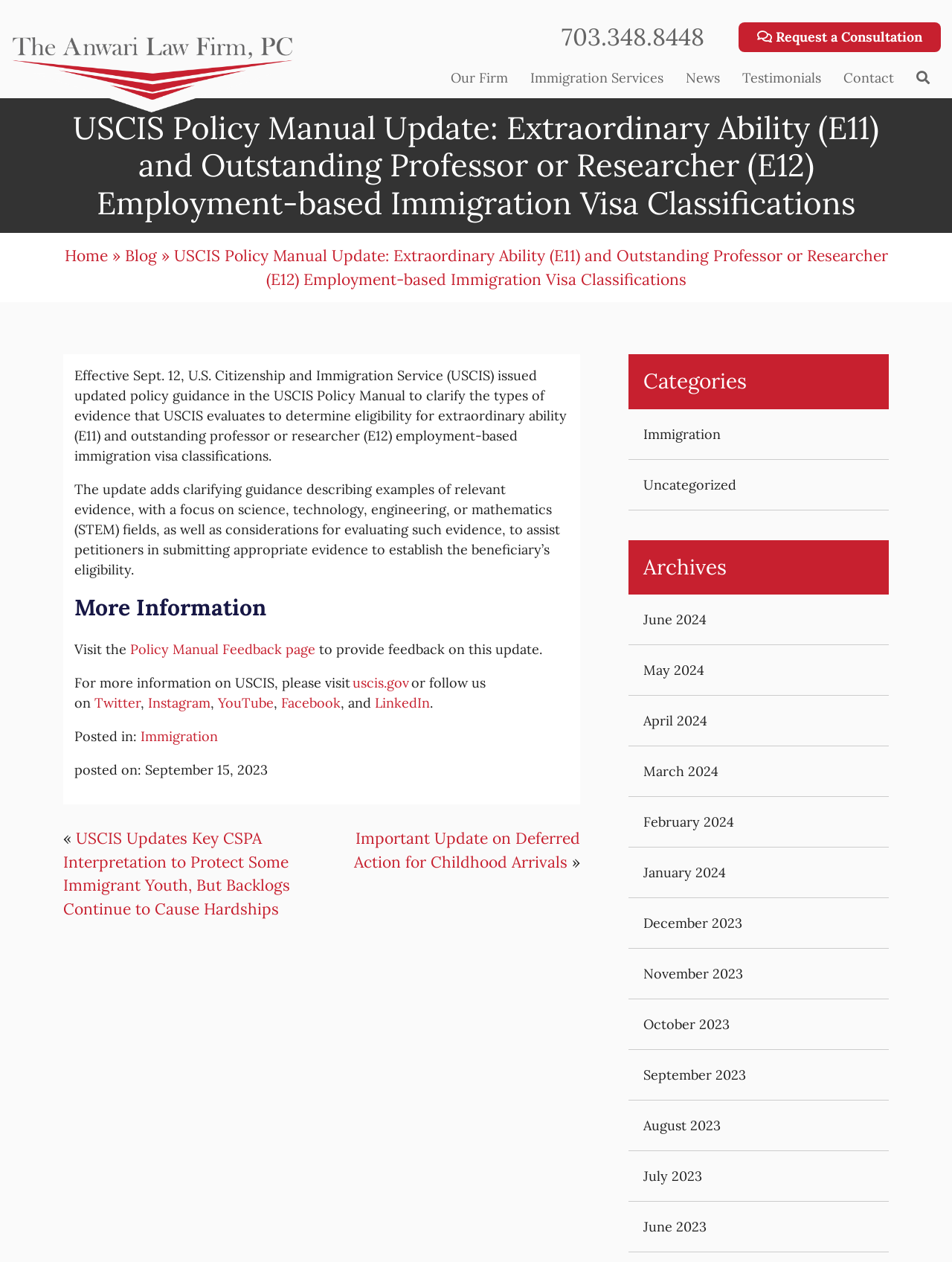Please find and report the bounding box coordinates of the element to click in order to perform the following action: "Follow the firm on Twitter". The coordinates should be expressed as four float numbers between 0 and 1, in the format [left, top, right, bottom].

[0.099, 0.55, 0.148, 0.564]